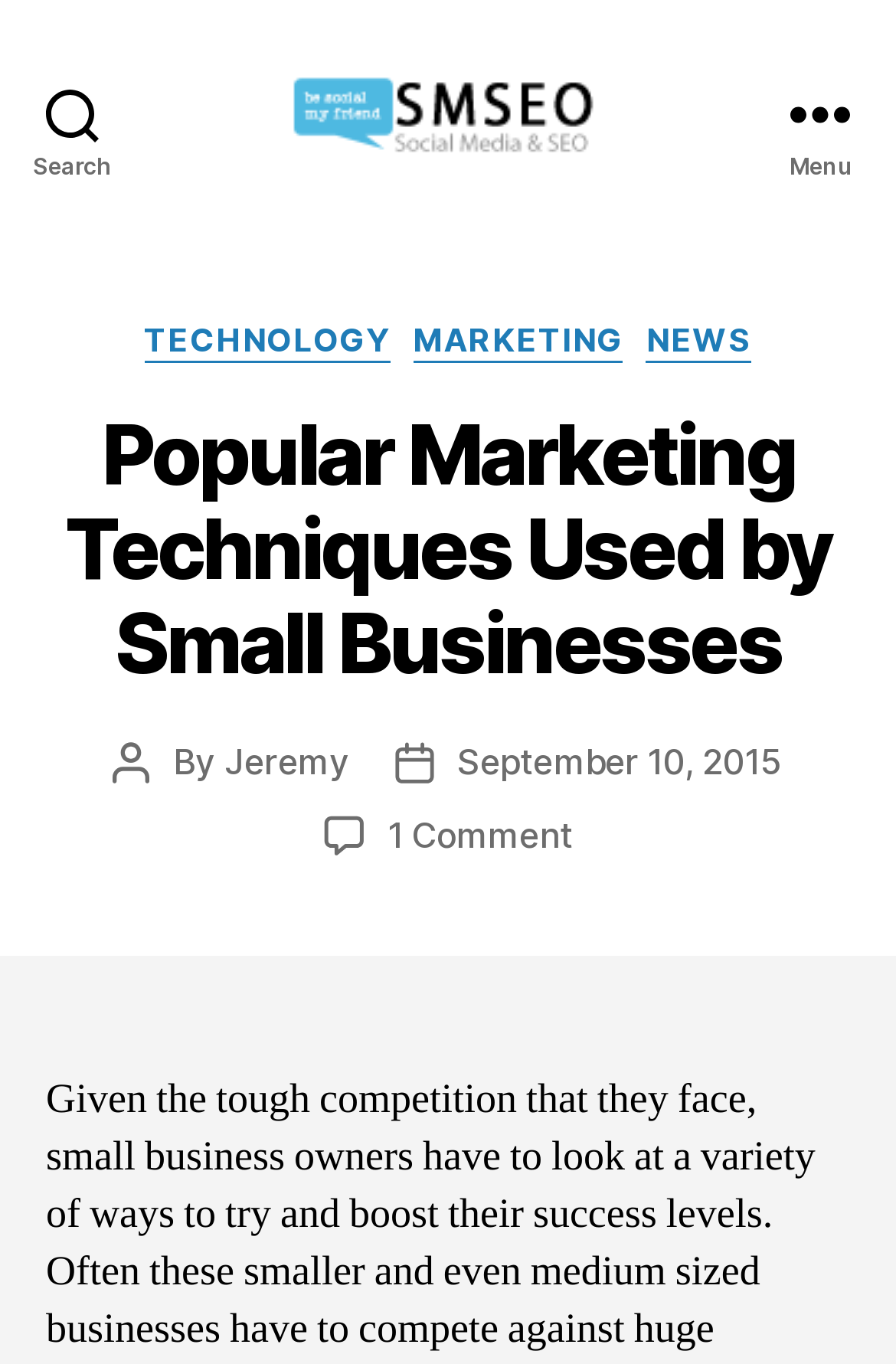Please extract the title of the webpage.

Popular Marketing Techniques Used by Small Businesses